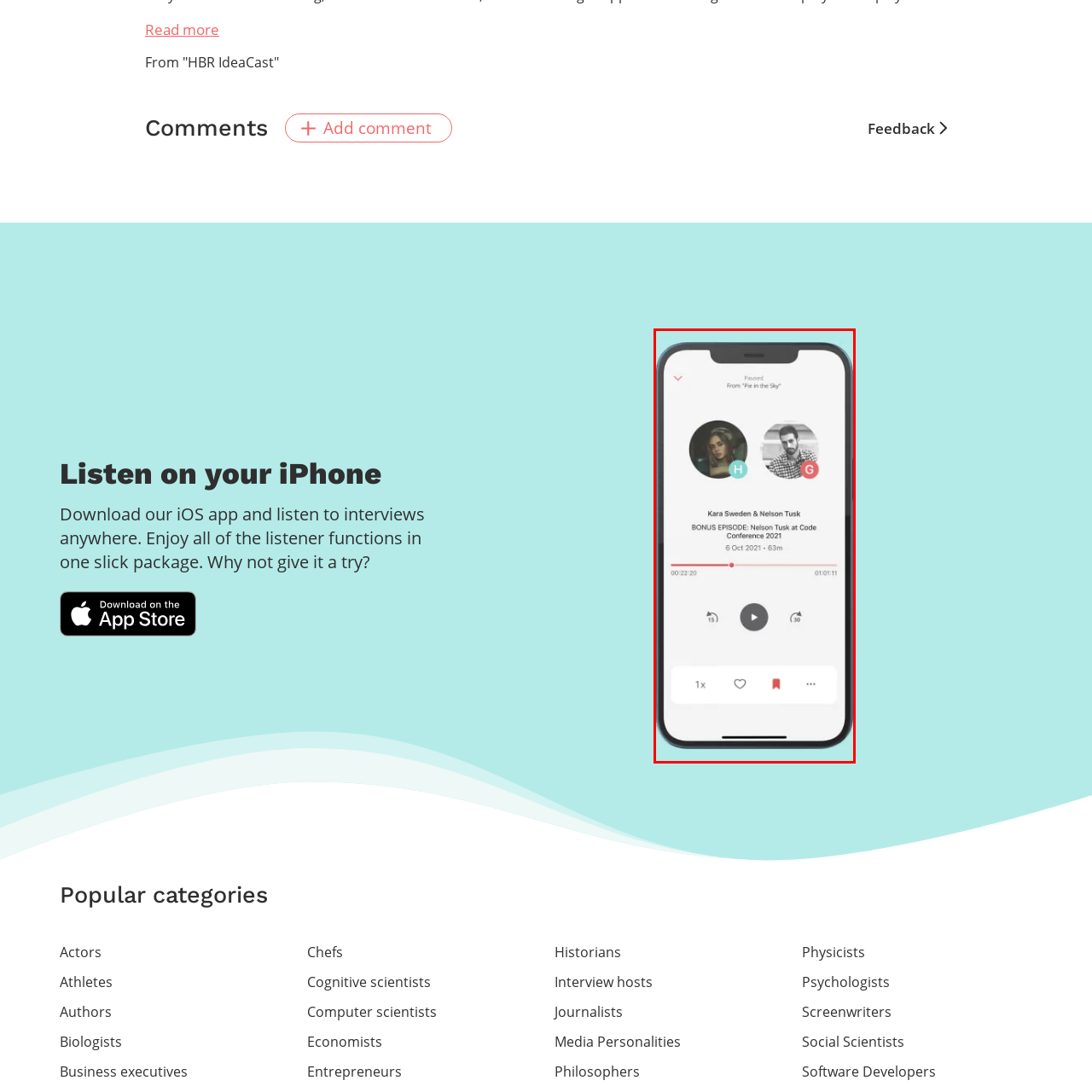What is the total duration of the bonus episode?
Inspect the image within the red bounding box and answer concisely using one word or a short phrase.

63 minutes